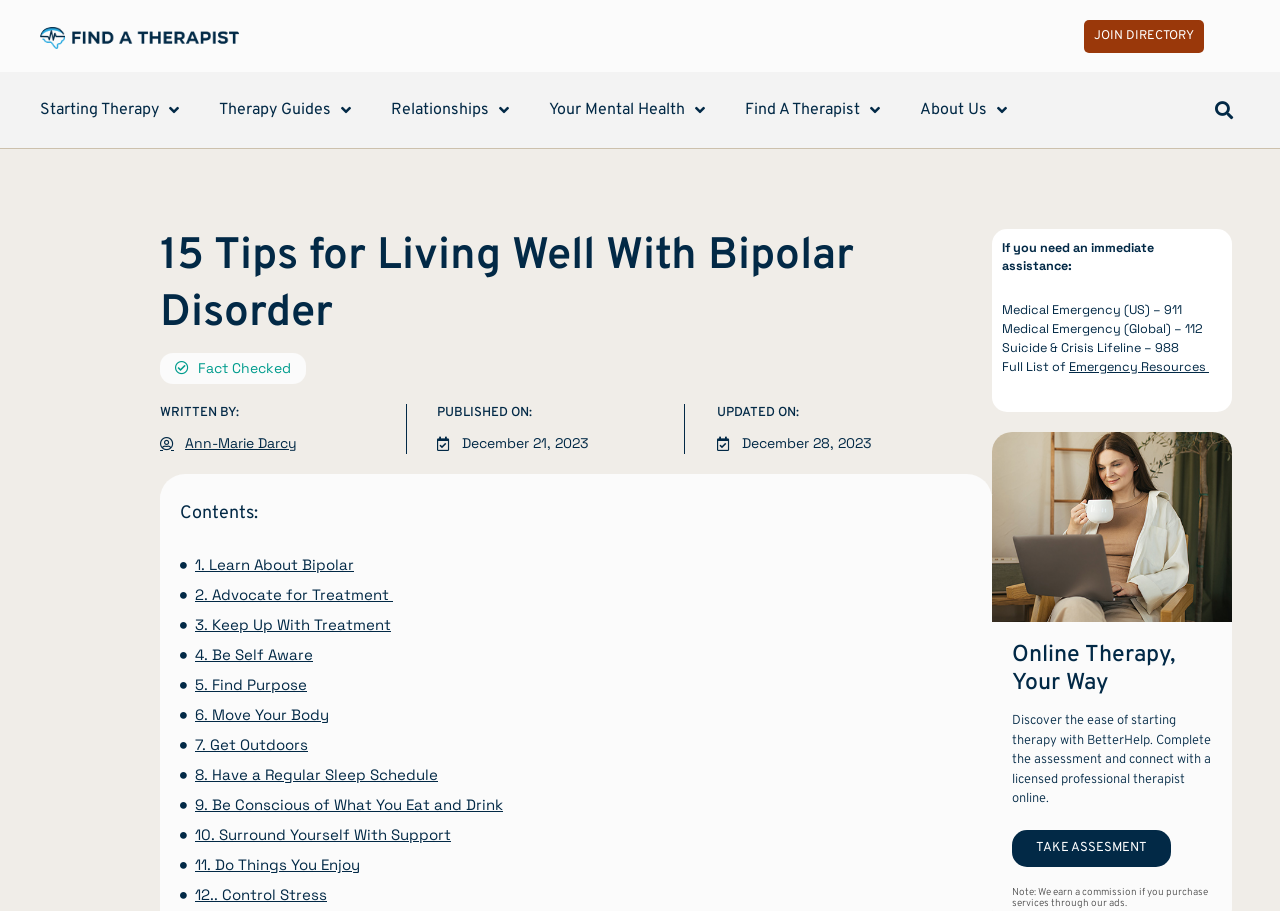Describe all the visual and textual components of the webpage comprehensively.

This webpage is about living well with bipolar disorder, providing 15 tips and resources for managing the condition. At the top left, there is a logo of "Find A Therapist" with a link to join the directory. Below the logo, there are five menu options: "Starting Therapy", "Therapy Guides", "Relationships", "Your Mental Health", and "Find A Therapist". 

On the top right, there is a search bar with a "Search" button. The main title of the webpage, "15 Tips for Living Well With Bipolar Disorder", is displayed prominently in the middle of the page. Below the title, there is a "Fact Checked" label and information about the author, publication date, and update date.

The 15 tips are listed as links, starting from "1. Learn About Bipolar" to "15. Control Stress". These links are arranged vertically, taking up most of the page's content area. 

On the right side of the page, there is a section with emergency resources, including phone numbers for medical emergencies, suicide and crisis lifeline, and a link to a full list of emergency resources.

At the bottom of the page, there is a section promoting online therapy with BetterHelp, including a brief description, a "TAKE ASSESMENT" button, and a note about earning commissions from purchased services through their ads.